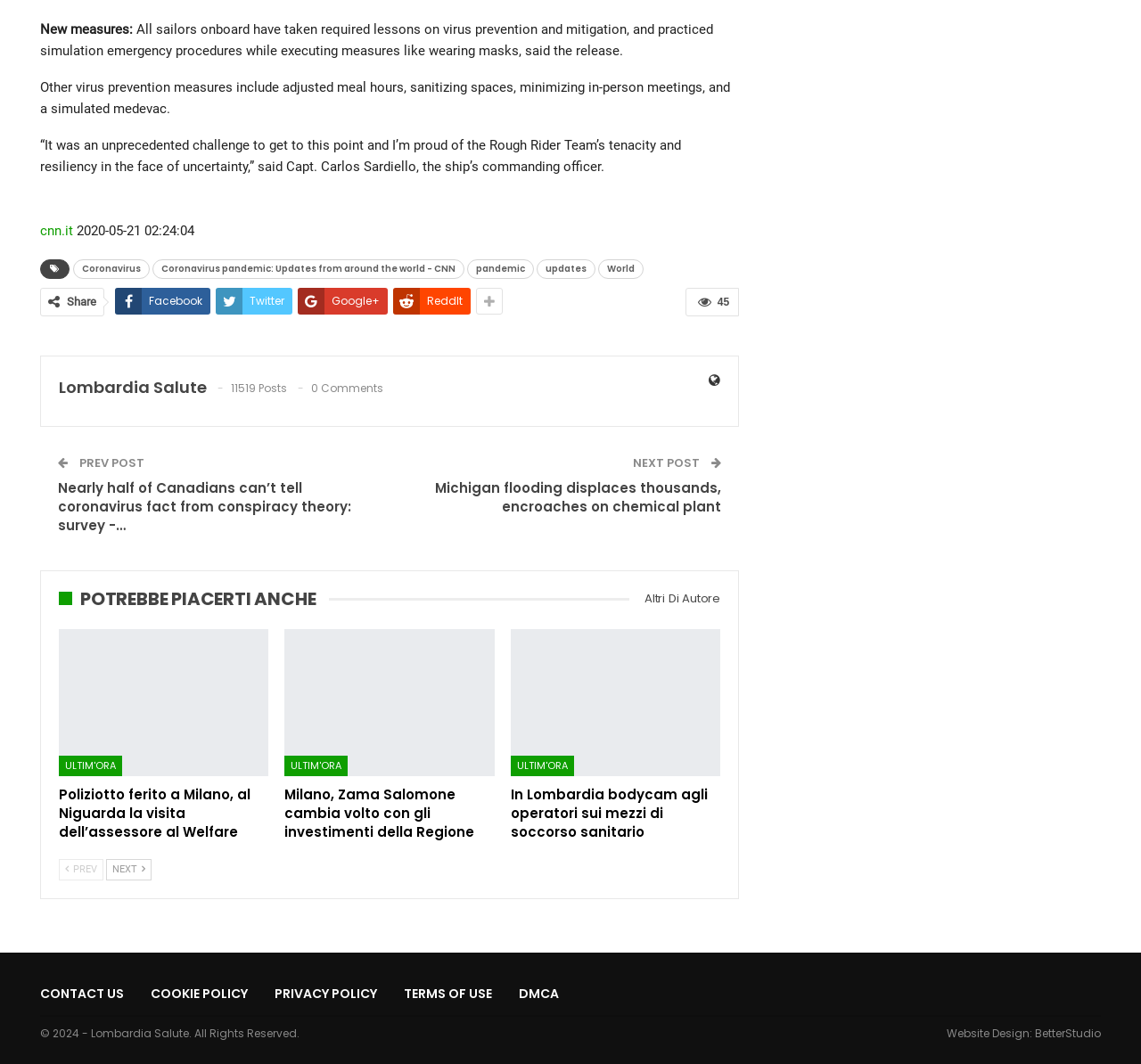How many comments are there on the current post?
Look at the screenshot and respond with a single word or phrase.

0